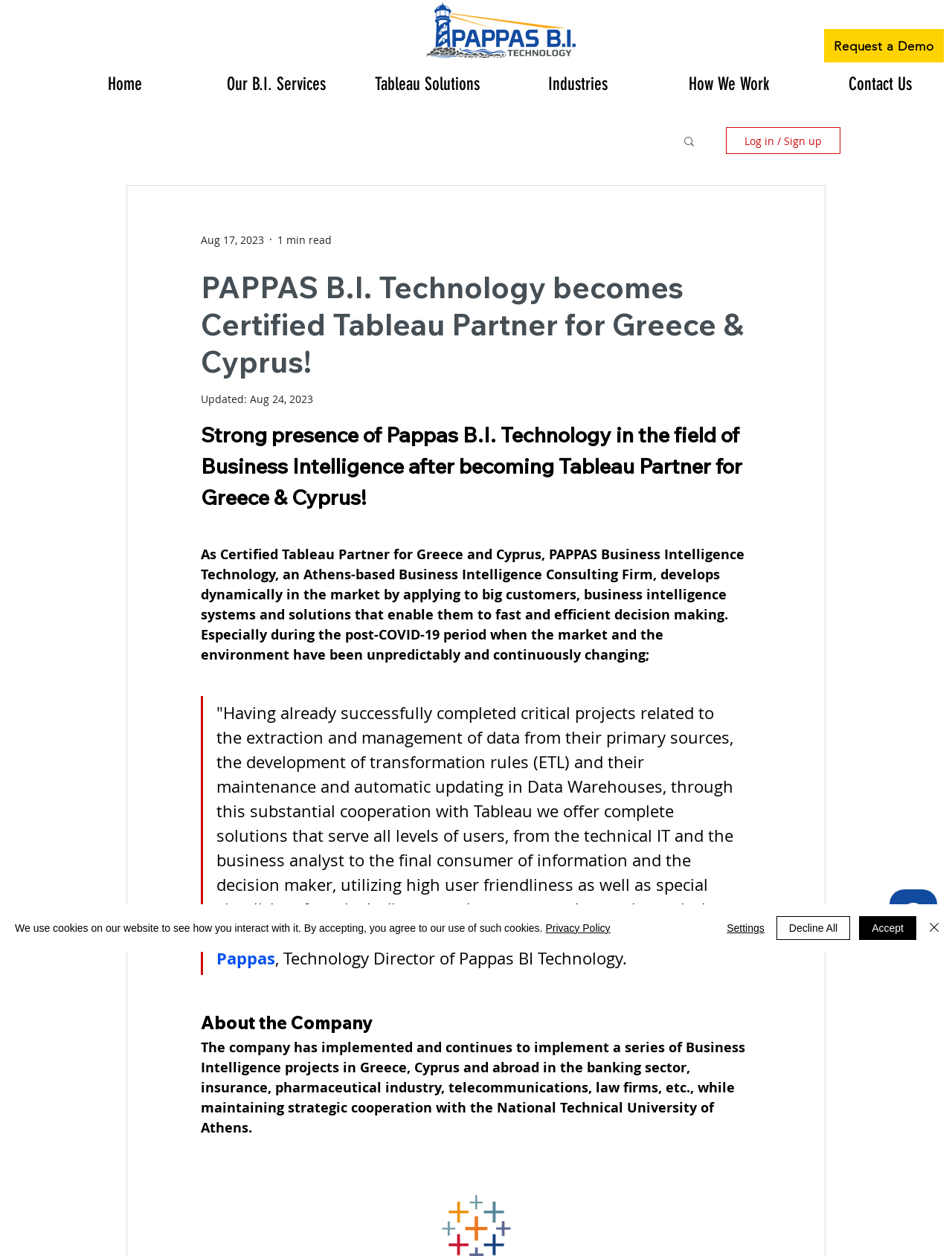Could you indicate the bounding box coordinates of the region to click in order to complete this instruction: "Copy the code".

None